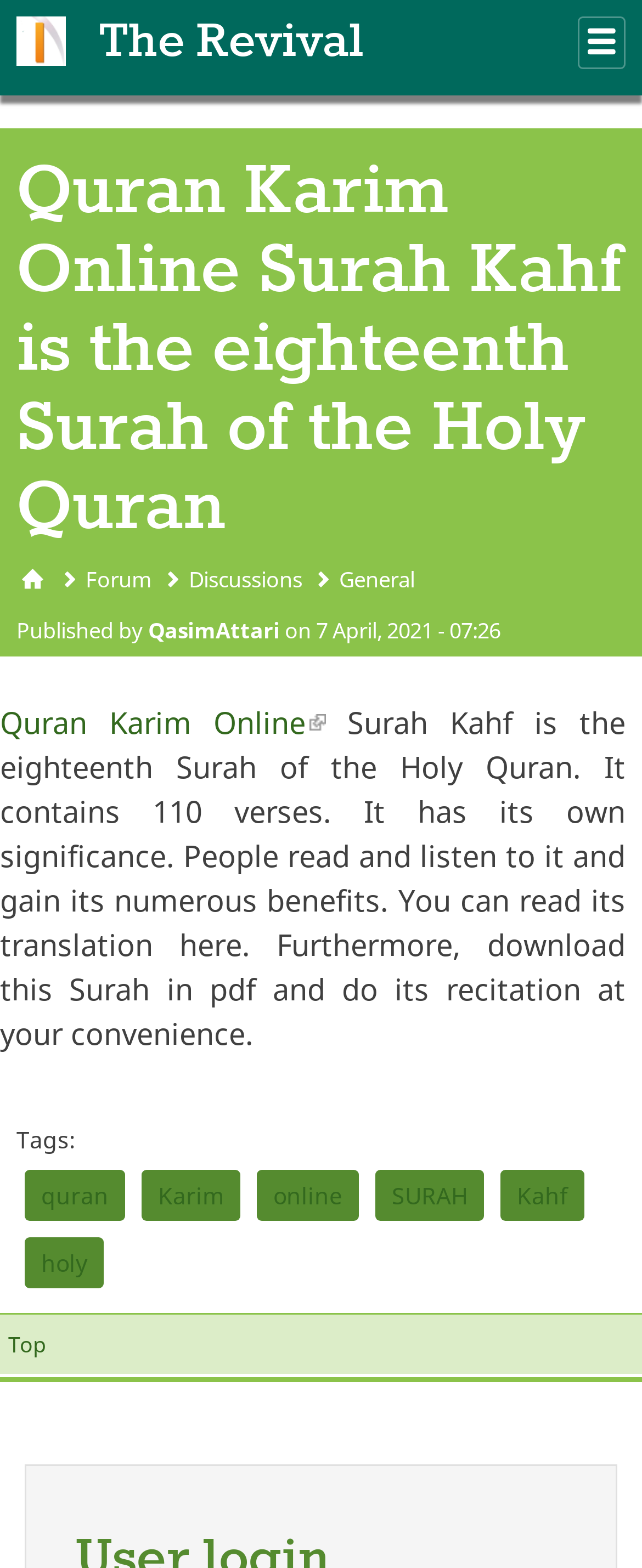Select the bounding box coordinates of the element I need to click to carry out the following instruction: "Read the article about Surah Kahf".

[0.0, 0.447, 1.0, 0.881]